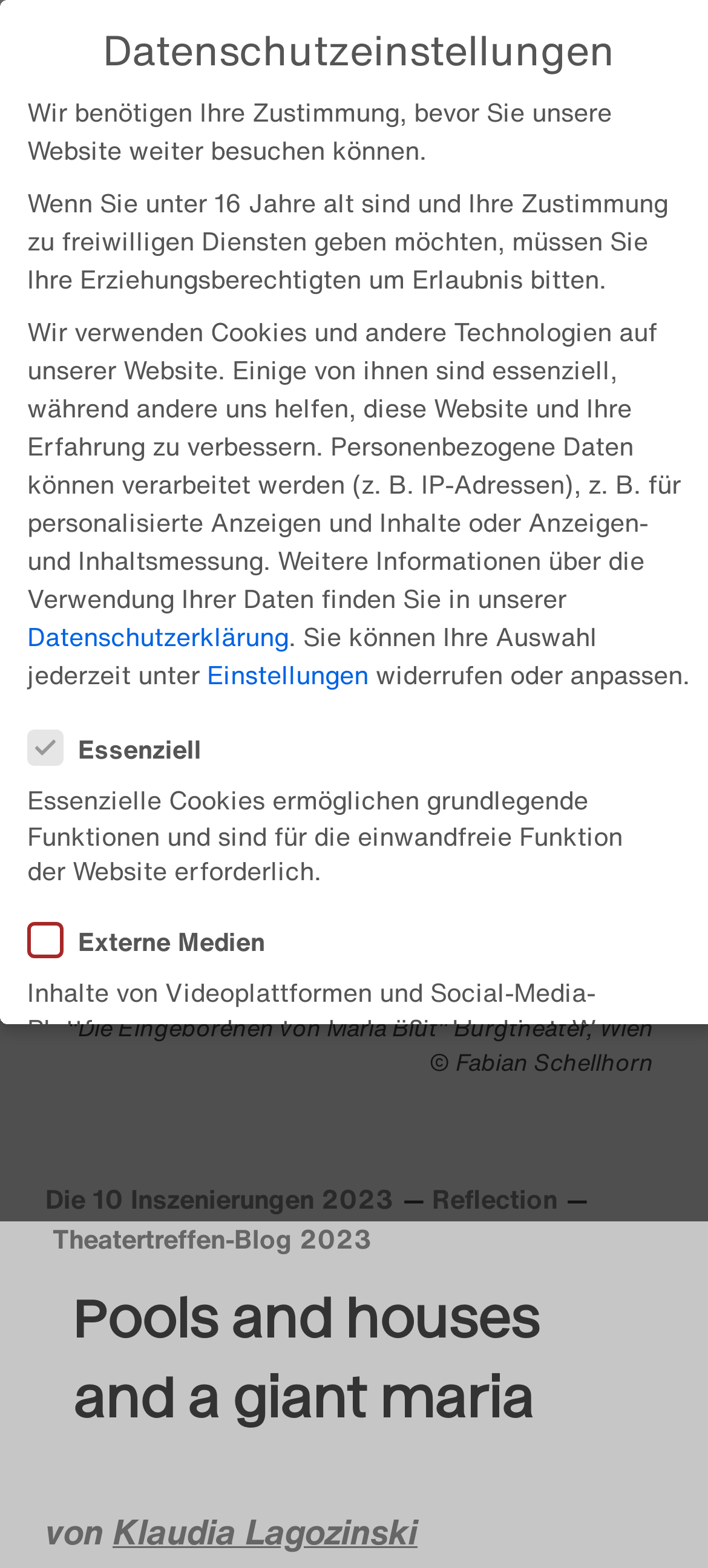Respond to the question below with a concise word or phrase:
Who is the author of the article?

Klaudia Lagozinski